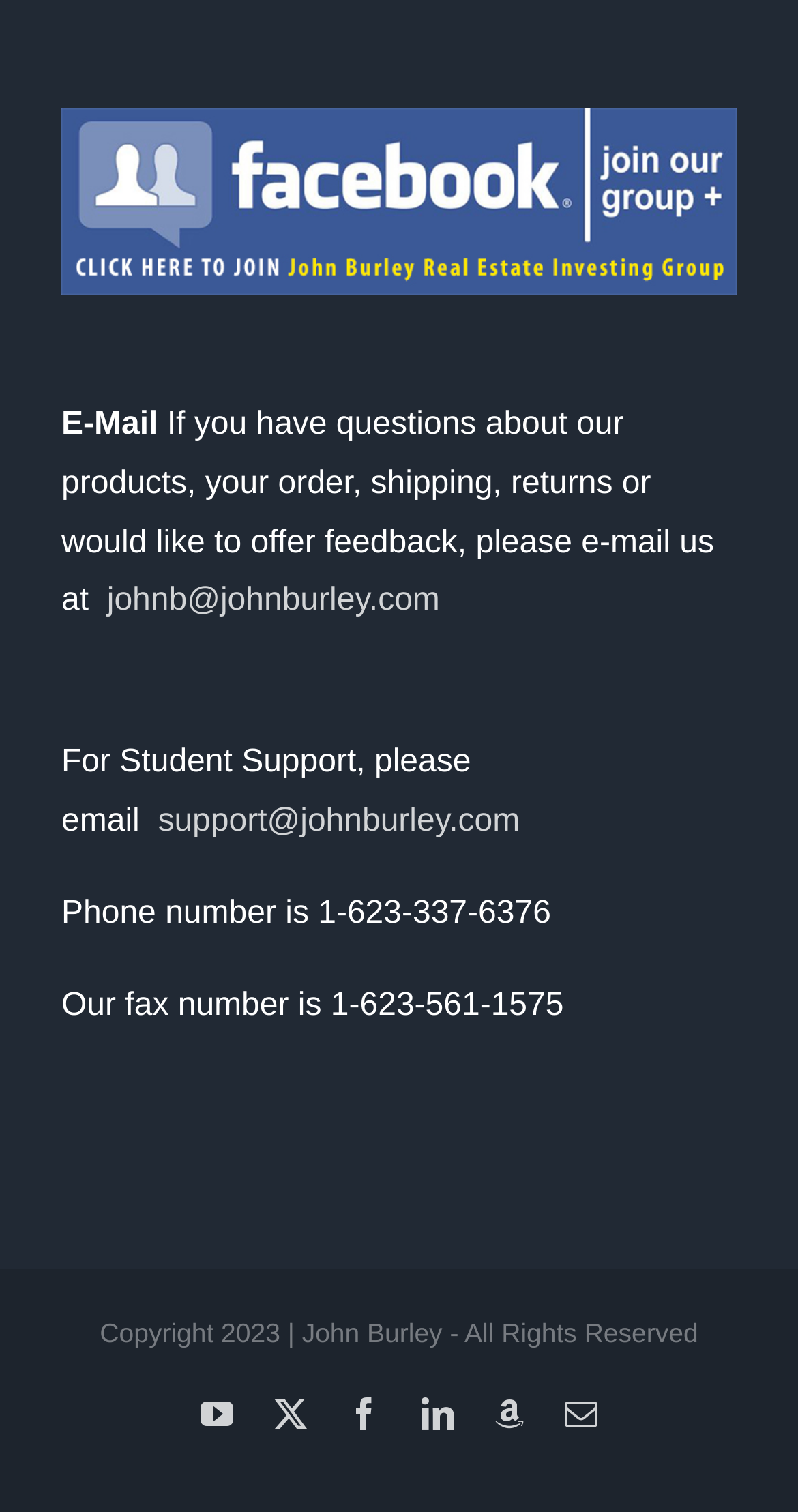Determine the bounding box coordinates of the element's region needed to click to follow the instruction: "Contact student support". Provide these coordinates as four float numbers between 0 and 1, formatted as [left, top, right, bottom].

[0.186, 0.532, 0.651, 0.555]